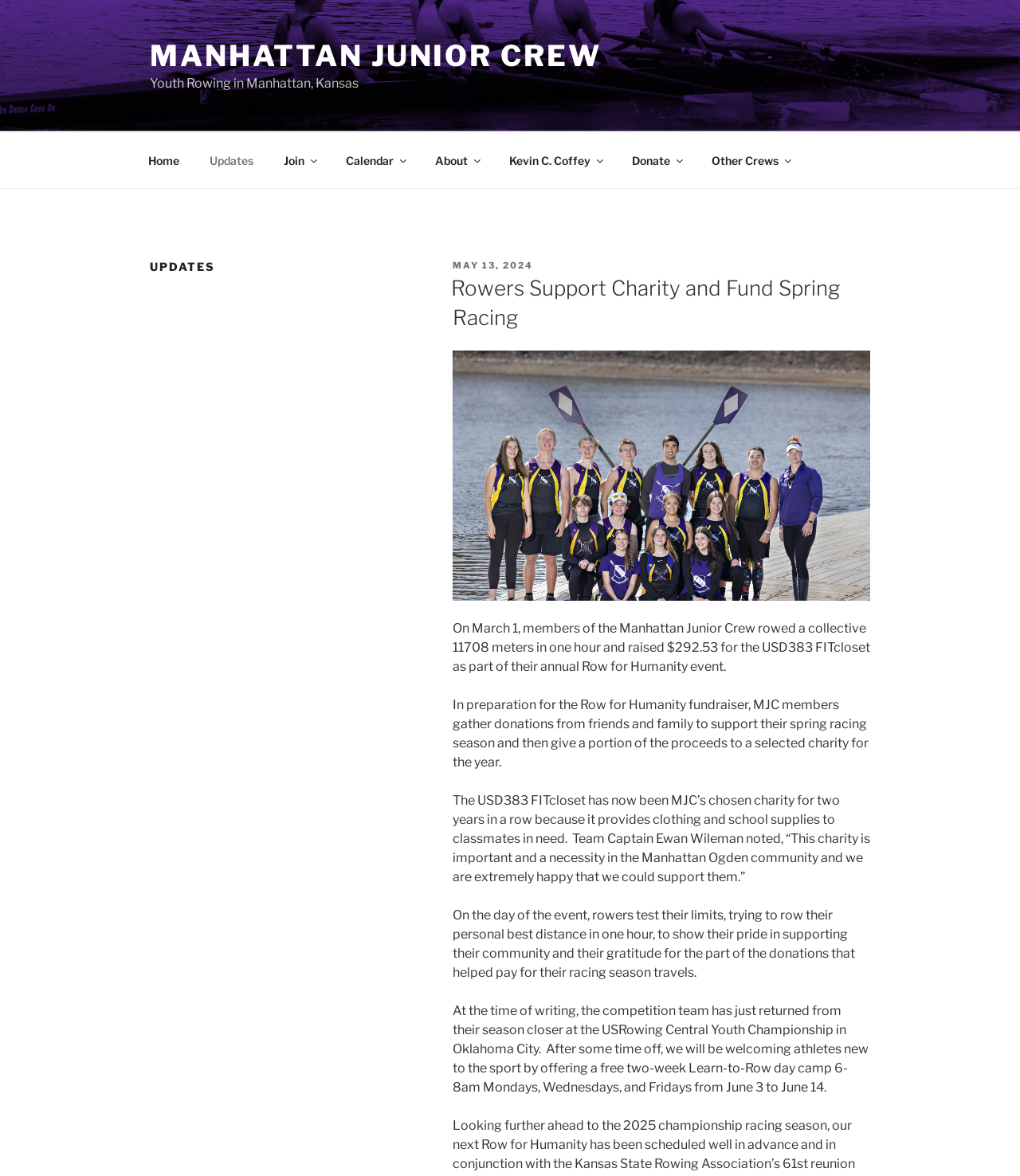Can you look at the image and give a comprehensive answer to the question:
What is the name of the crew?

The name of the crew can be found in the top-left corner of the webpage, where it says 'MANHATTAN JUNIOR CREW' in a link format.